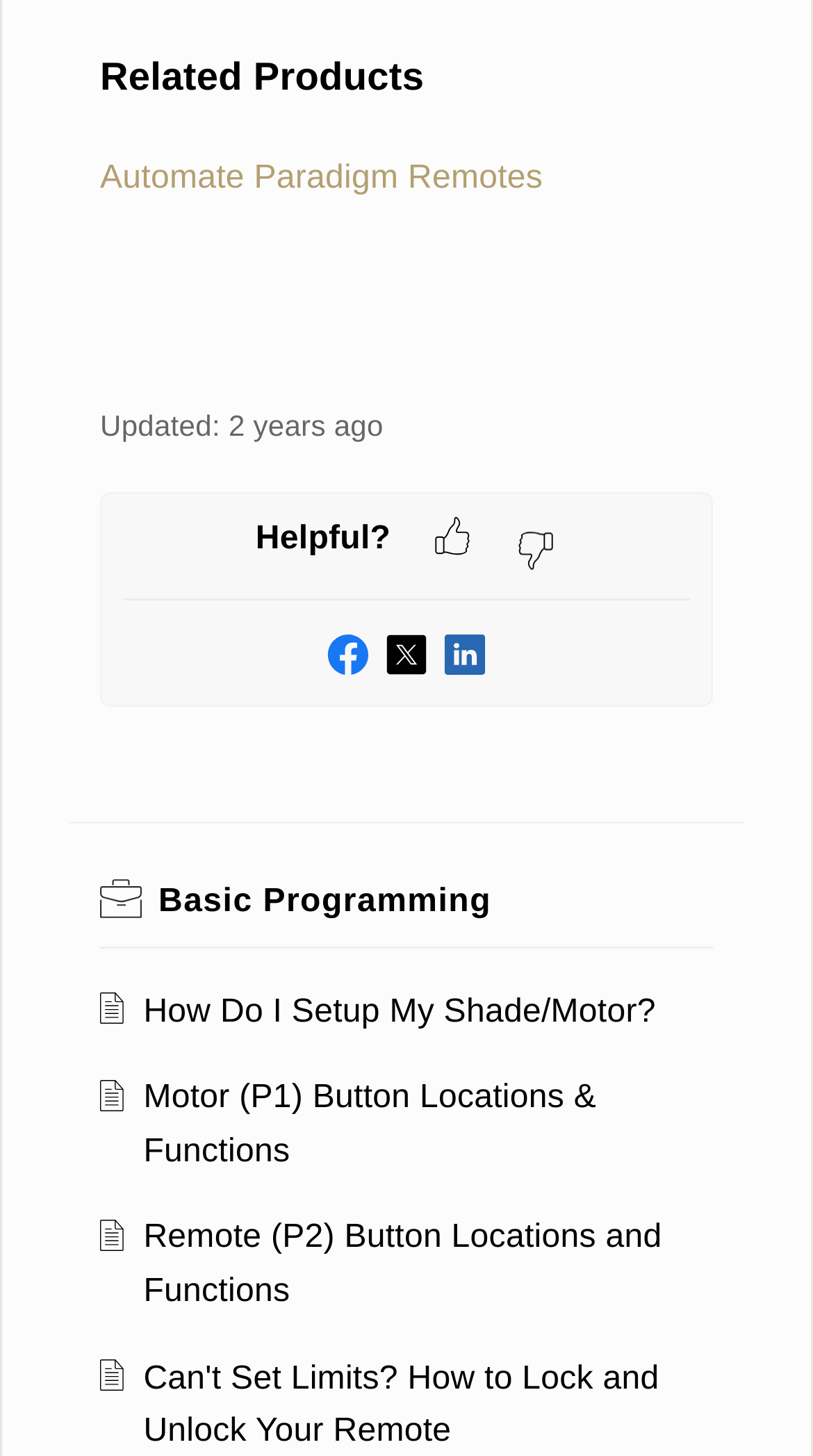Find the bounding box coordinates of the element's region that should be clicked in order to follow the given instruction: "Check the Facebook link". The coordinates should consist of four float numbers between 0 and 1, i.e., [left, top, right, bottom].

[0.403, 0.439, 0.454, 0.464]